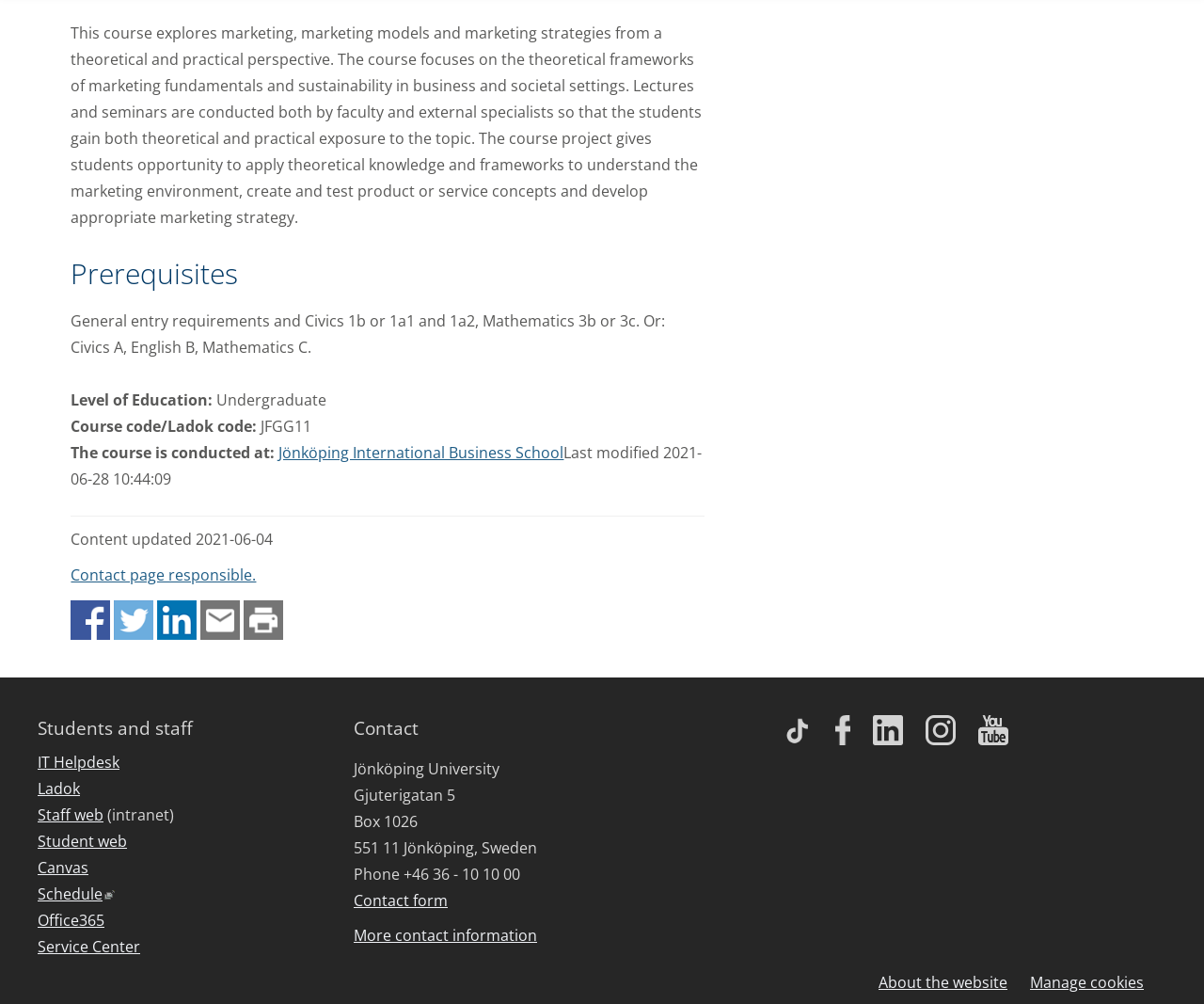Determine the bounding box coordinates of the clickable region to execute the instruction: "Read recent post about JAK2 inhibitors". The coordinates should be four float numbers between 0 and 1, denoted as [left, top, right, bottom].

None